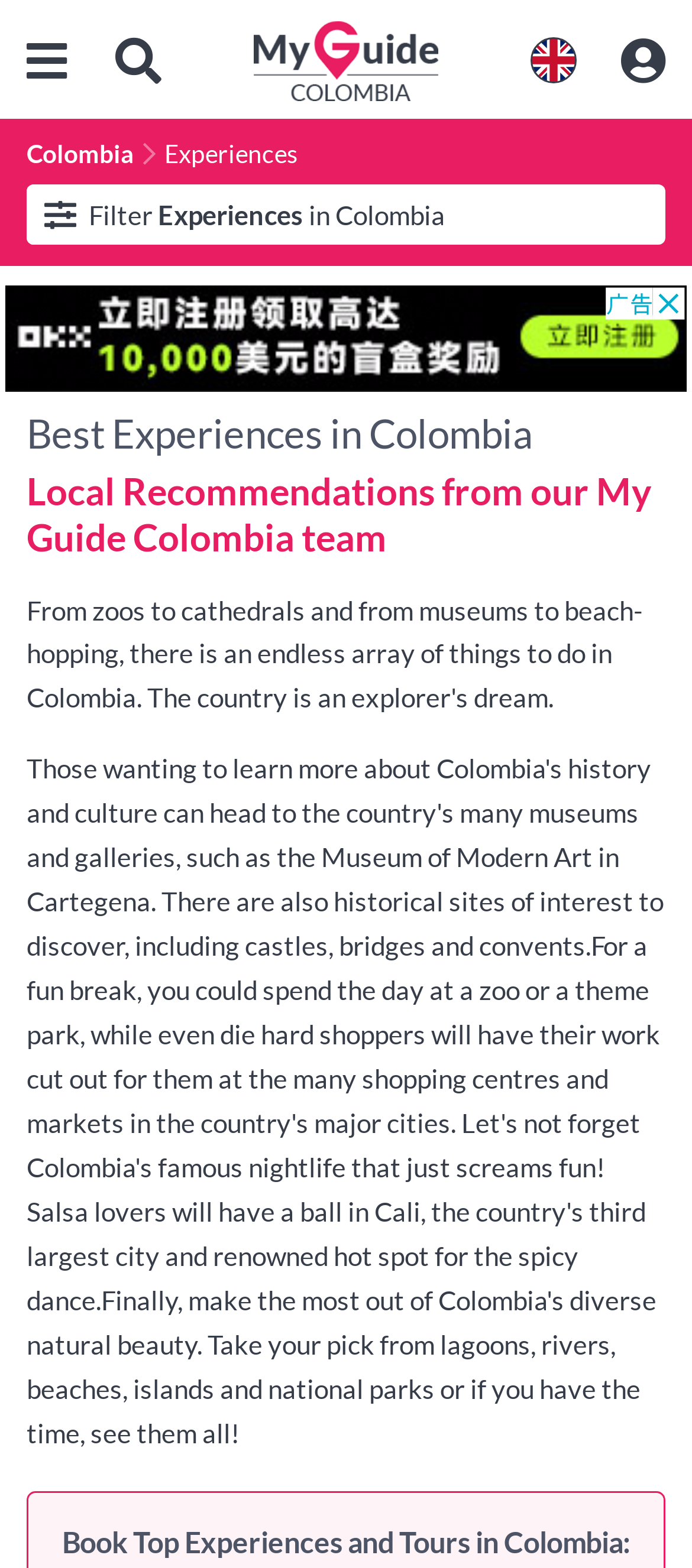Provide a comprehensive caption for the webpage.

The webpage is about exploring Colombia, with a focus on various experiences and activities to do in the country. At the top left corner, there is a link with a icon '\uf0c9', followed by a link with a icon '\xa0' to its right. On the top right corner, there is a link with a icon '\uf2bd', and another link with a icon '\uf002' to its left. 

Below these icons, there is a prominent link "My Guide Colombia" that spans almost the entire width of the page, accompanied by an image of the same name. 

Further down, there is a link "Filter Experiences in Colombia" that allows users to narrow down their search. To the right of this link, there are two separate links, "Colombia" and "Experiences", which are likely part of a navigation menu.

On the left side of the page, there is a heading that reads "Best Experiences in Colombia", followed by a subheading "Local Recommendations from our My Guide Colombia team". 

On the right side of the page, there is an advertisement iframe that takes up a significant portion of the page. 

At the very bottom of the page, there is a heading that reads "Book Top Experiences and Tours in Colombia:", which suggests that users can book their desired experiences and tours through this webpage.